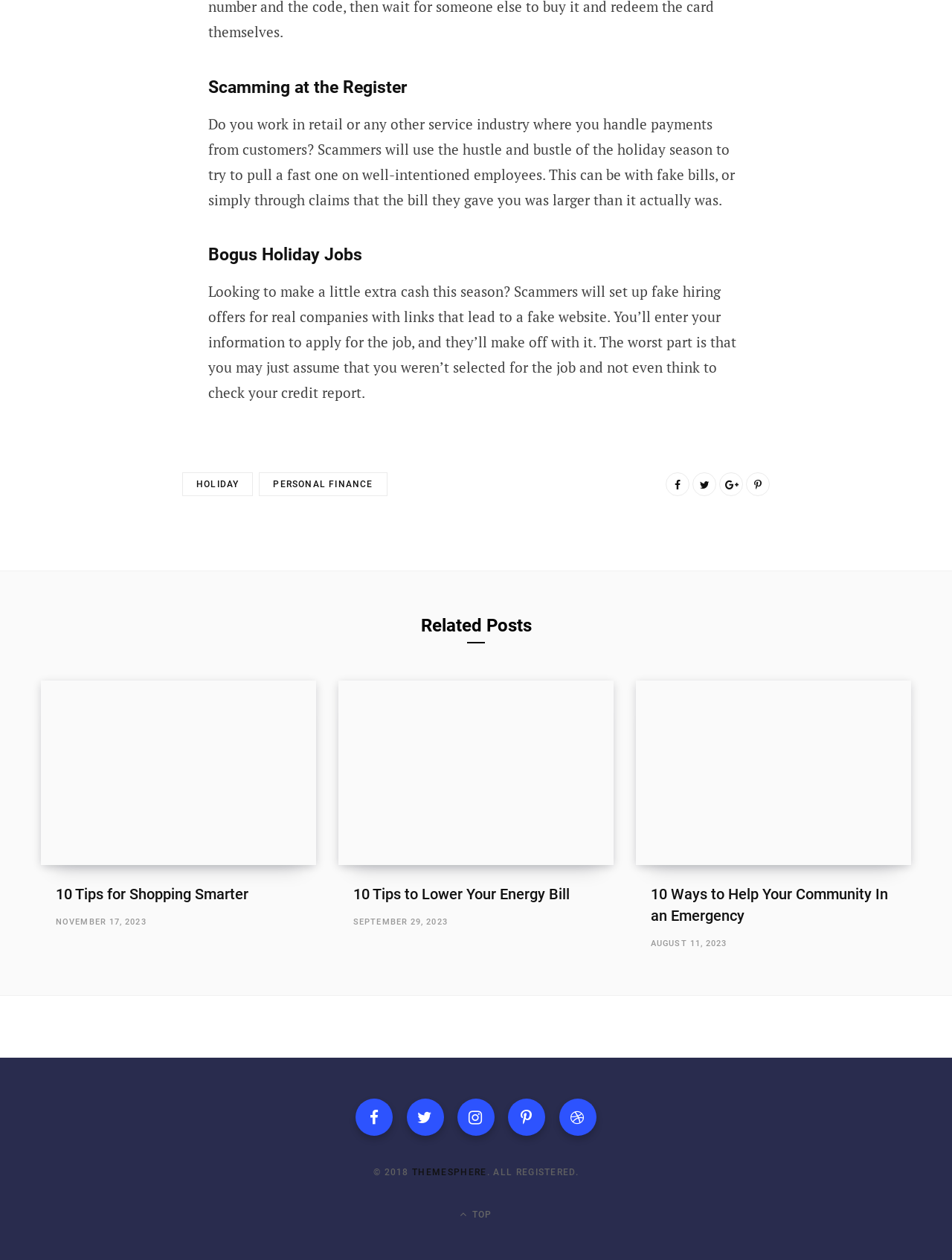Provide a one-word or brief phrase answer to the question:
How many related posts are there?

3